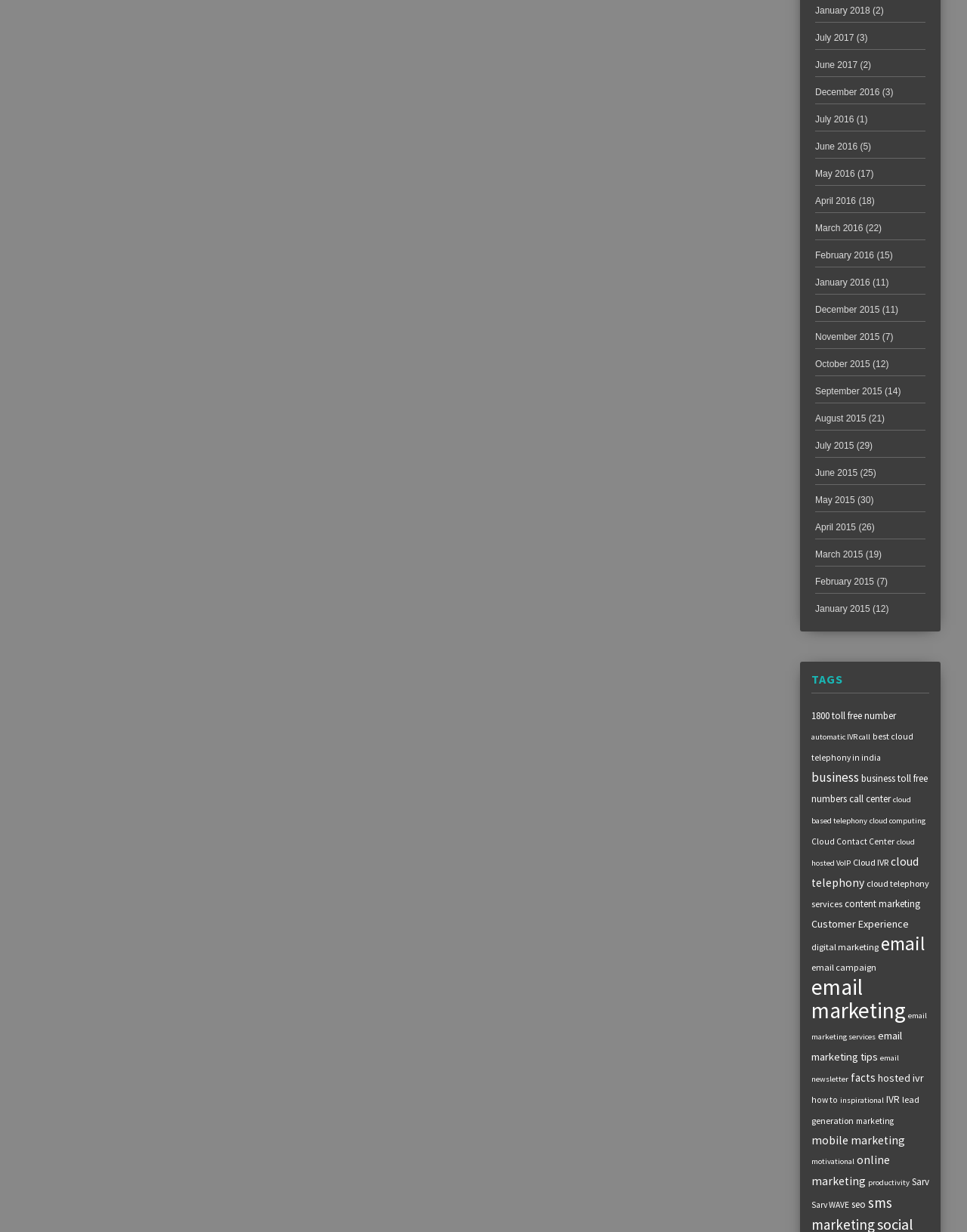Locate the bounding box coordinates of the clickable region to complete the following instruction: "Click on Cloud Contact Center."

[0.839, 0.679, 0.925, 0.687]